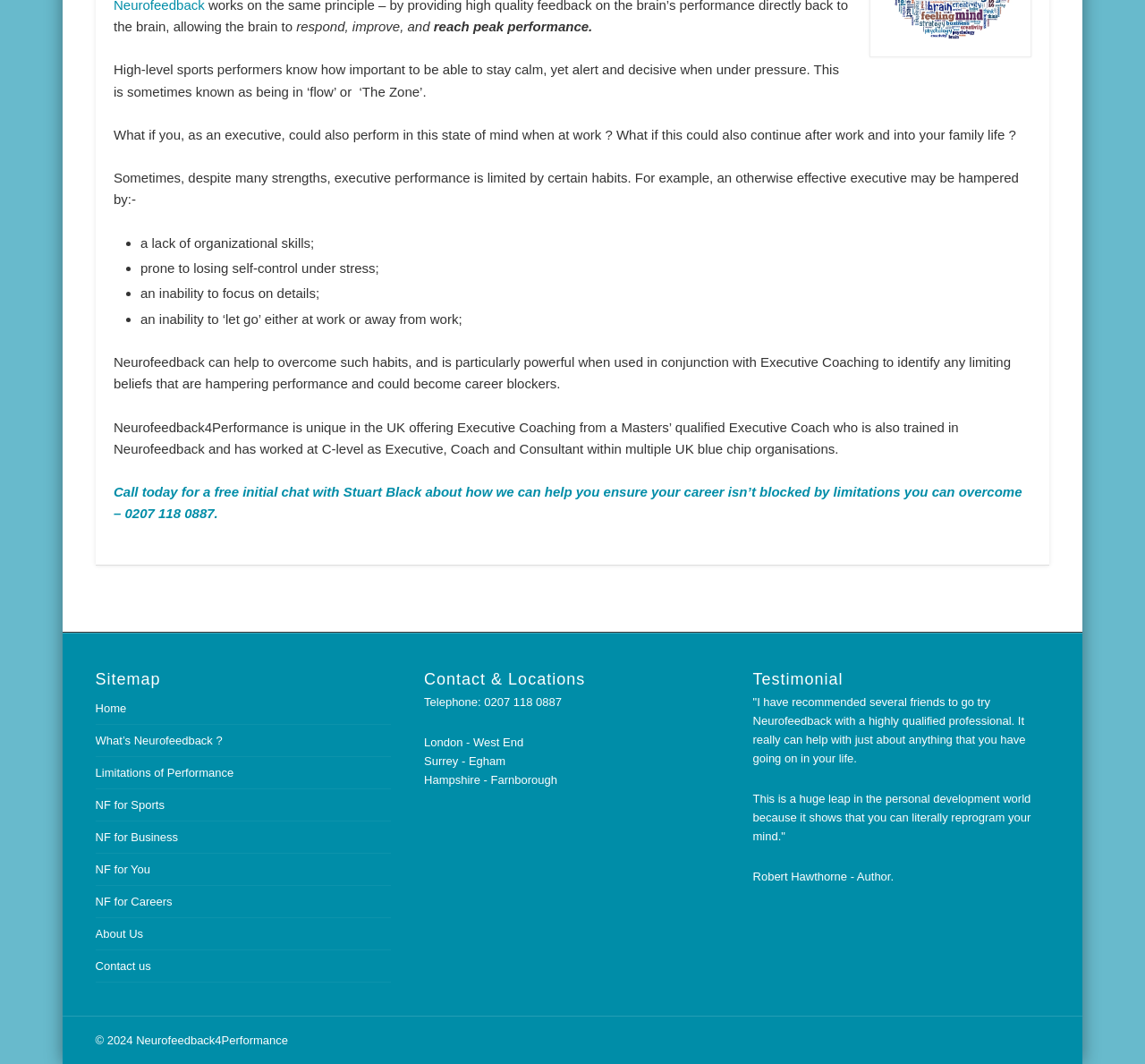Extract the bounding box coordinates for the described element: "Home". The coordinates should be represented as four float numbers between 0 and 1: [left, top, right, bottom].

[0.083, 0.659, 0.11, 0.672]